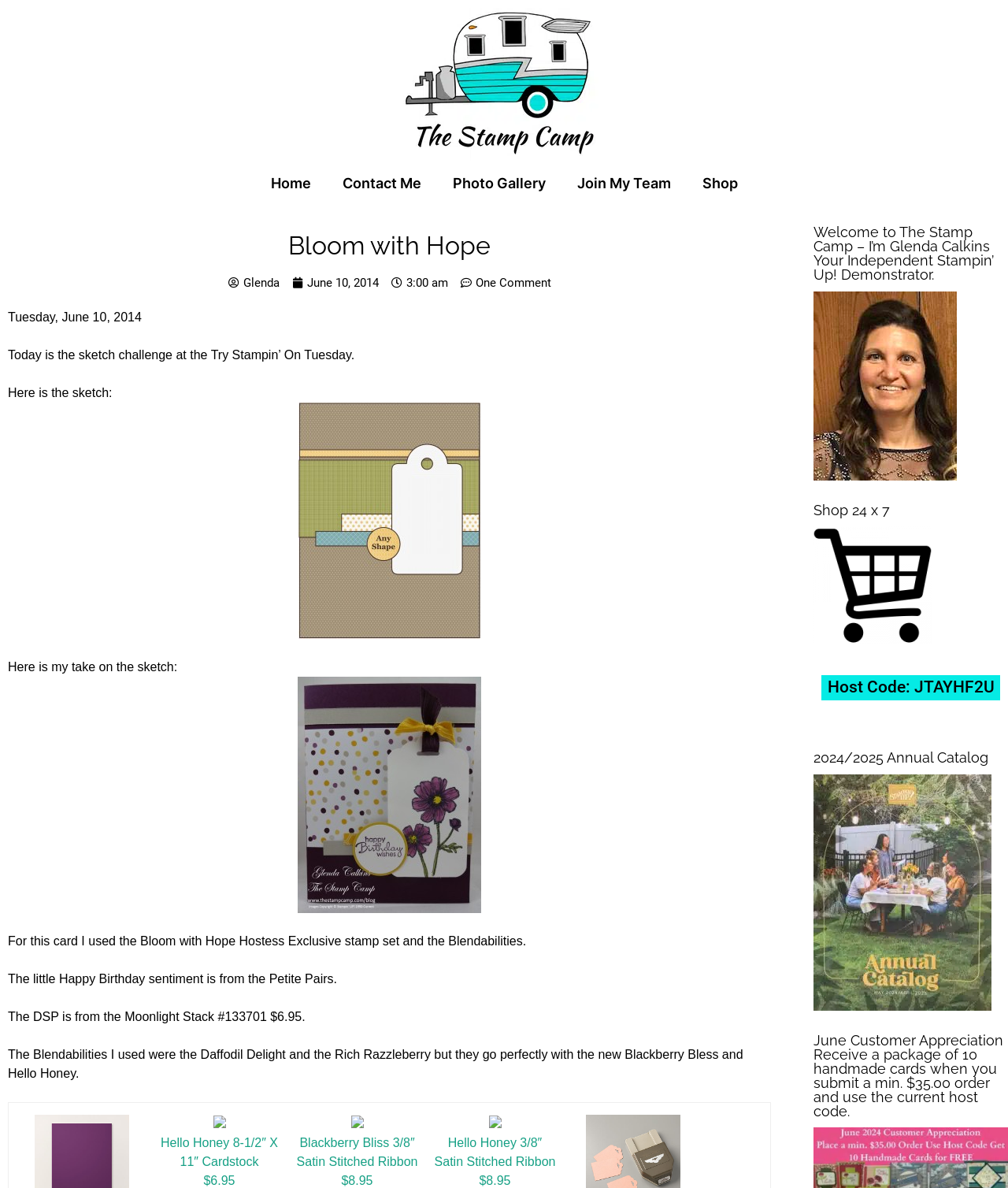Specify the bounding box coordinates of the element's area that should be clicked to execute the given instruction: "Click on the 'Home' link". The coordinates should be four float numbers between 0 and 1, i.e., [left, top, right, bottom].

[0.253, 0.139, 0.324, 0.17]